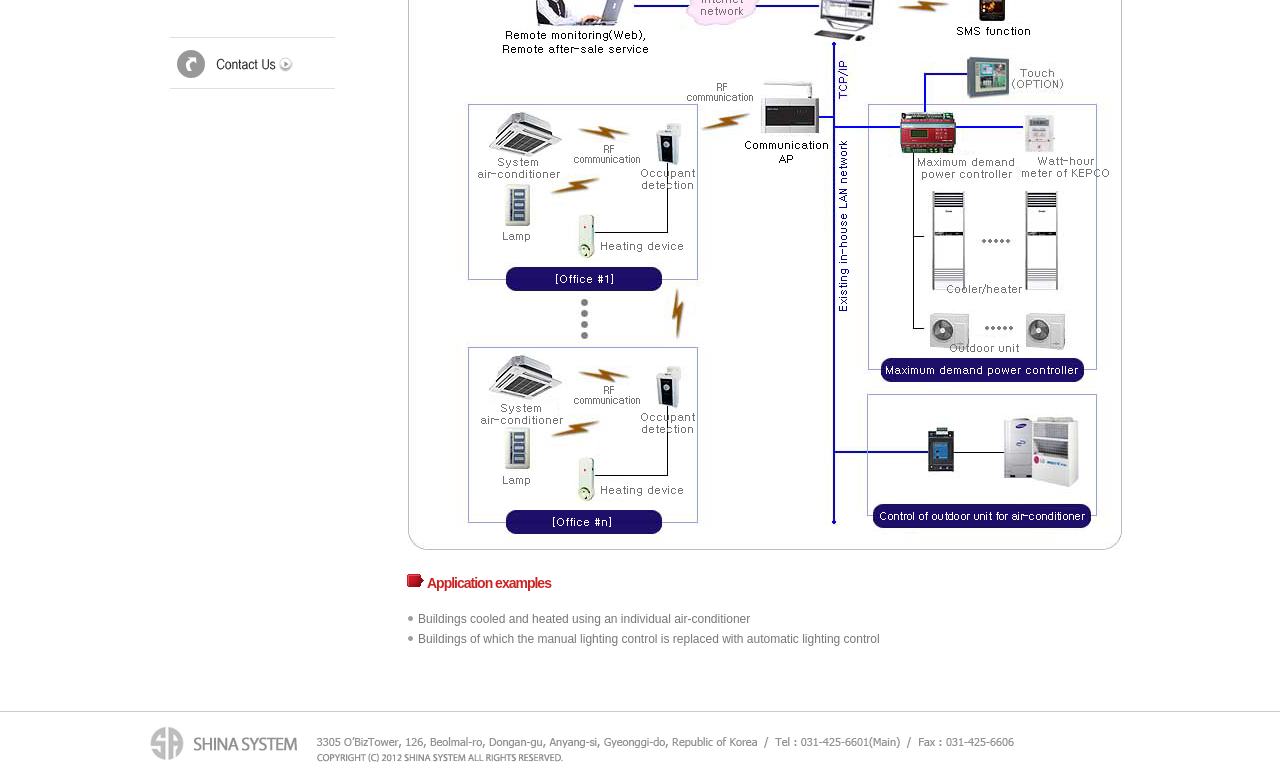Extract the bounding box of the UI element described as: "alt="Contact Us"".

[0.137, 0.074, 0.244, 0.092]